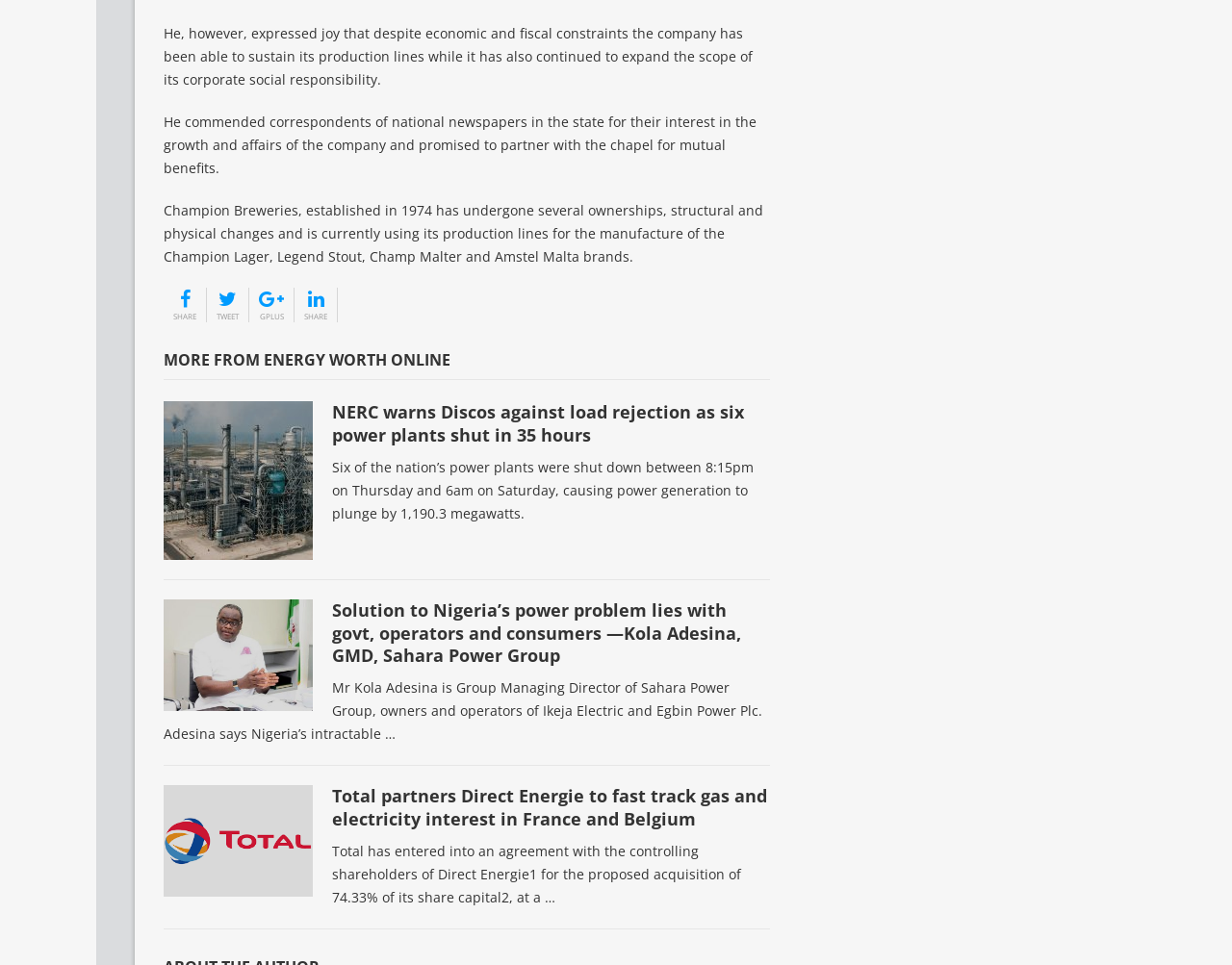Look at the image and give a detailed response to the following question: What is the country mentioned in the third article?

I looked at the third article element and its child elements, and I found that the heading of the article mentions 'Total partners Direct Energie to fast track gas and electricity interest in France and Belgium', which suggests that the countries mentioned are France and Belgium.